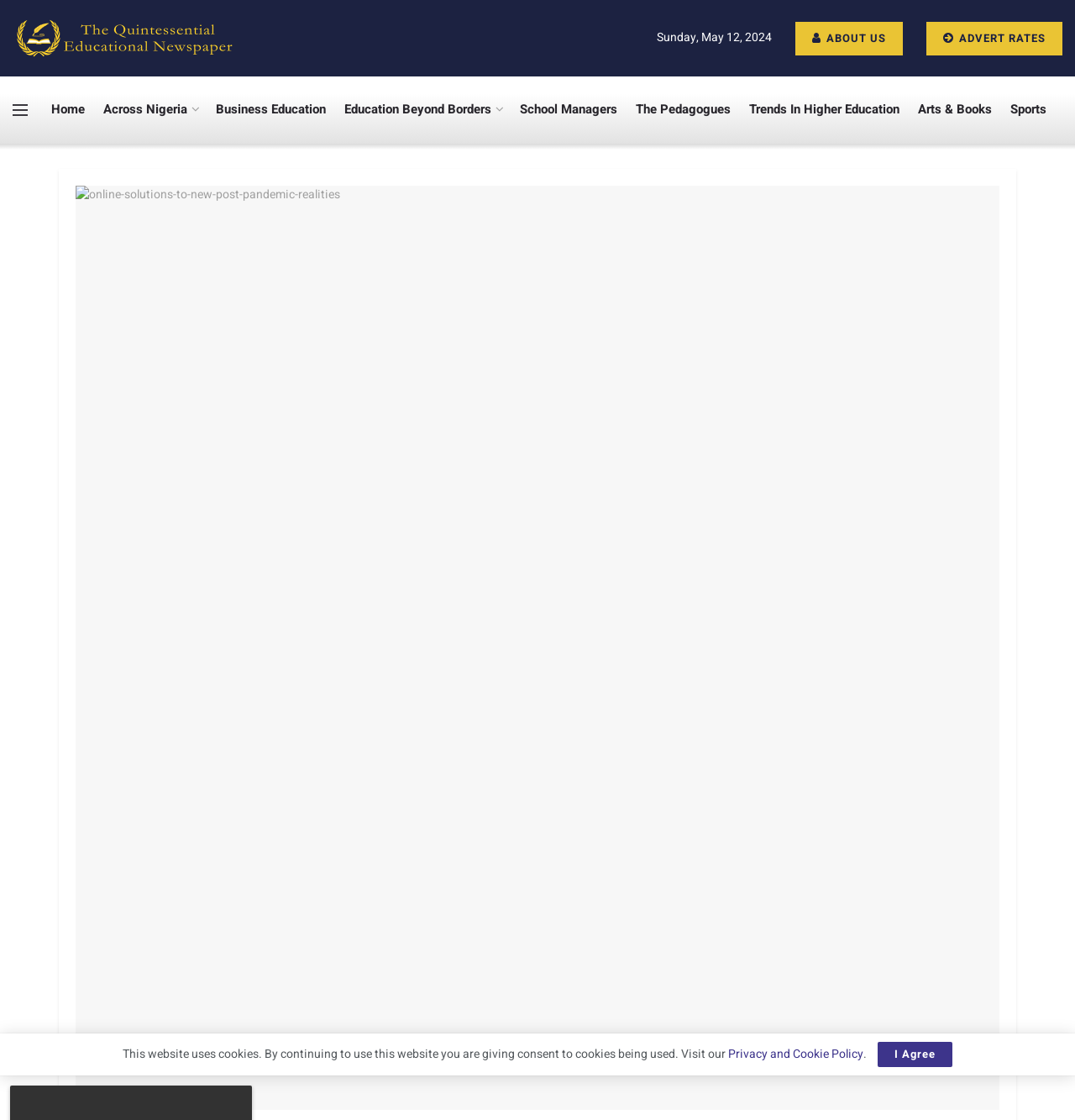Locate the bounding box coordinates of the element to click to perform the following action: 'Click on Quintessential Education'. The coordinates should be given as four float values between 0 and 1, in the form of [left, top, right, bottom].

[0.012, 0.016, 0.22, 0.053]